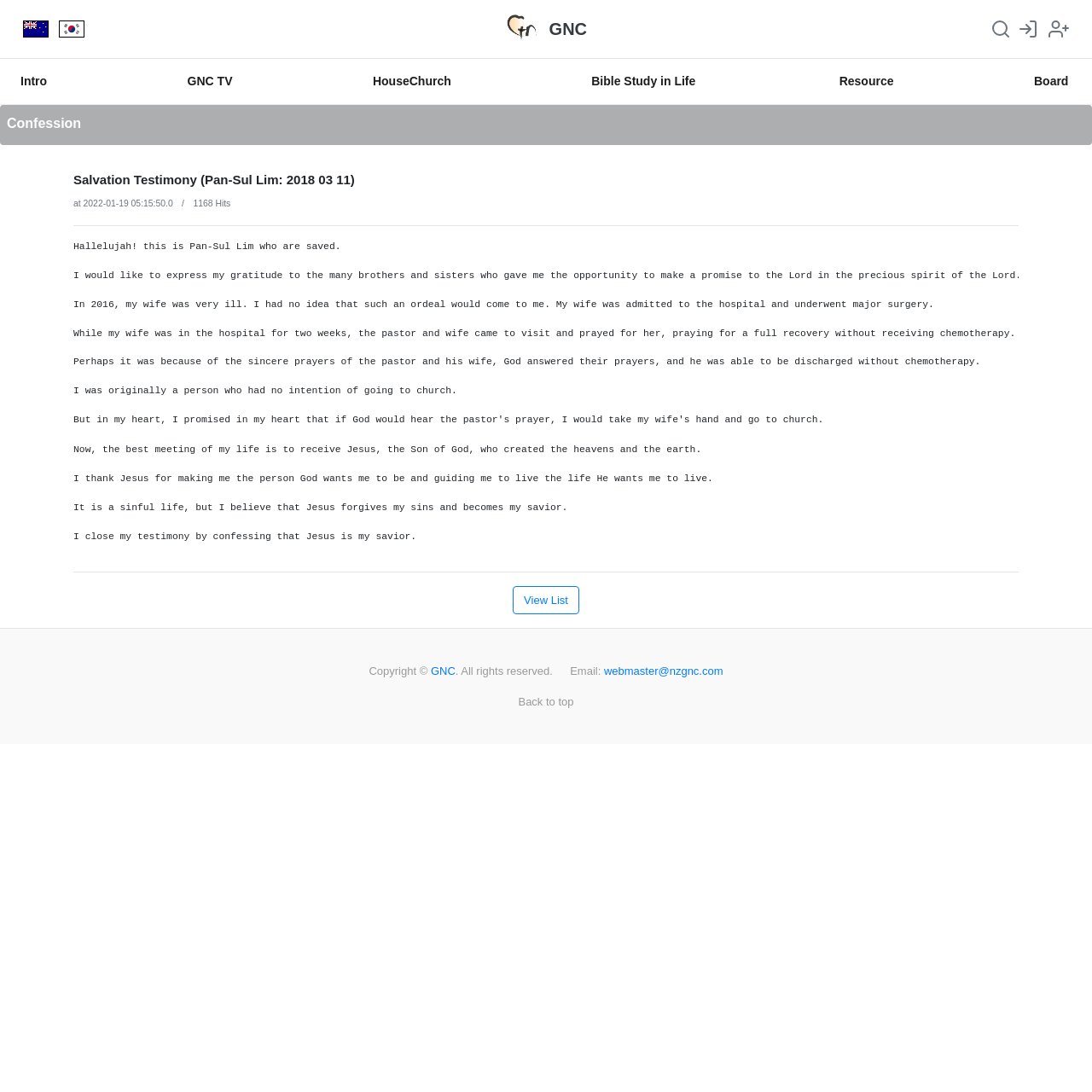Determine the bounding box coordinates for the area that should be clicked to carry out the following instruction: "Go back to the top of the page".

[0.475, 0.637, 0.525, 0.648]